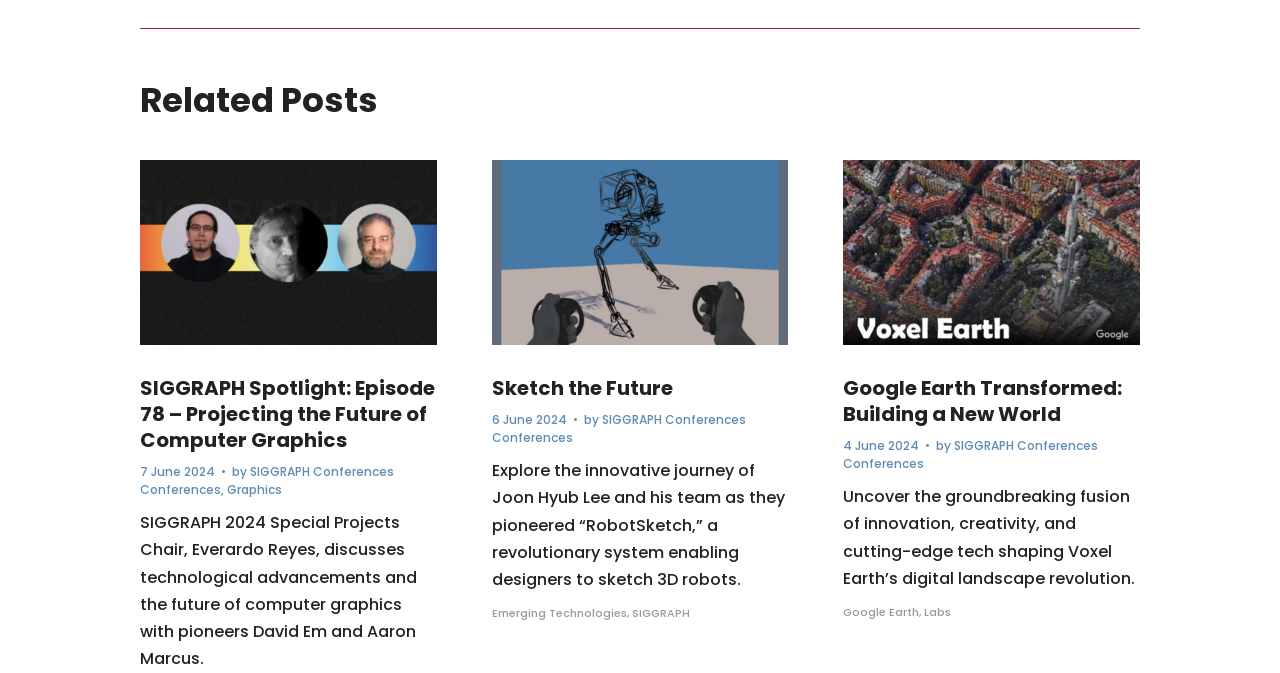Determine the bounding box of the UI element mentioned here: "SIGGRAPH". The coordinates must be in the format [left, top, right, bottom] with values ranging from 0 to 1.

[0.493, 0.899, 0.539, 0.923]